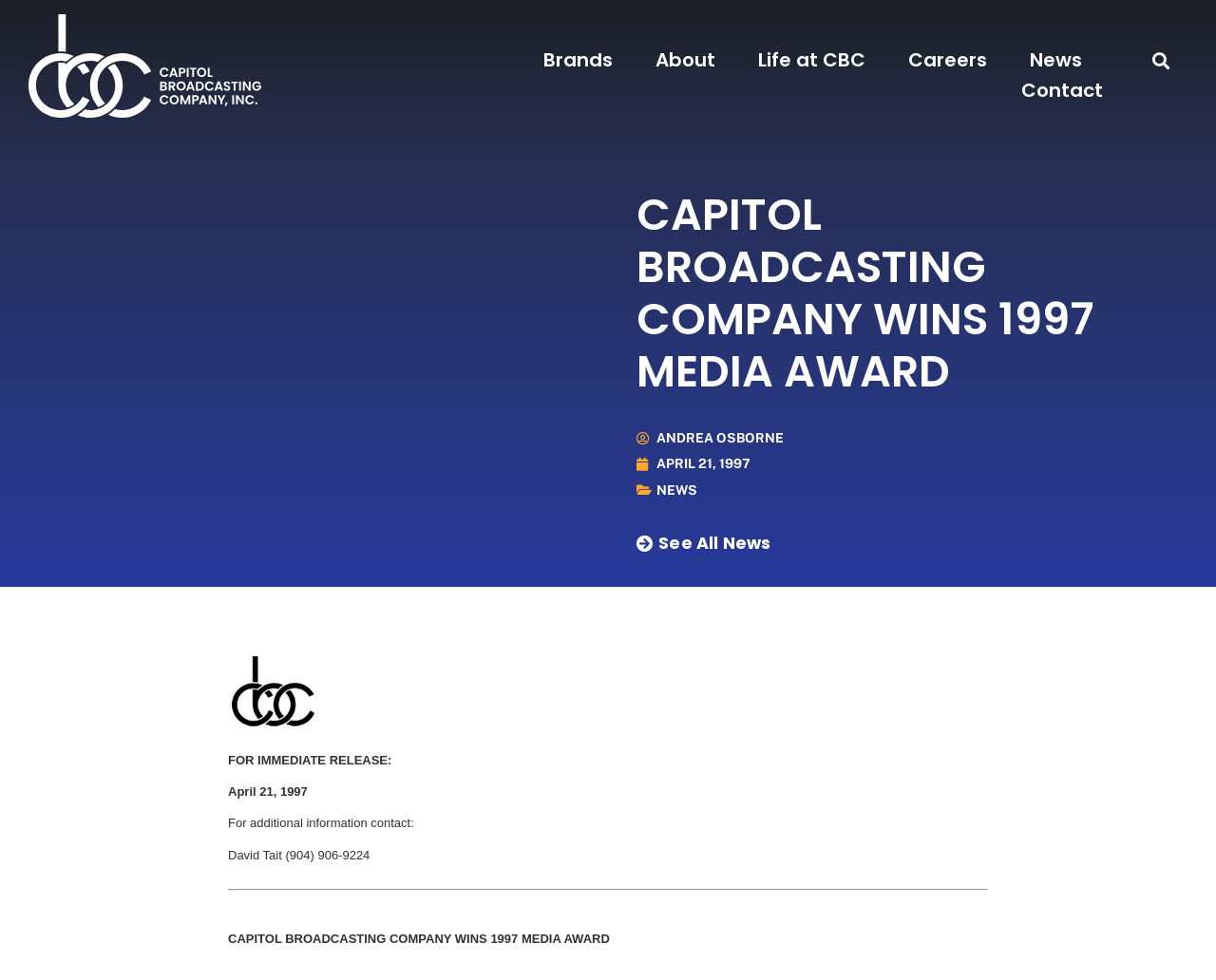Please determine the bounding box coordinates of the element's region to click for the following instruction: "Search for something".

[0.923, 0.046, 0.968, 0.078]